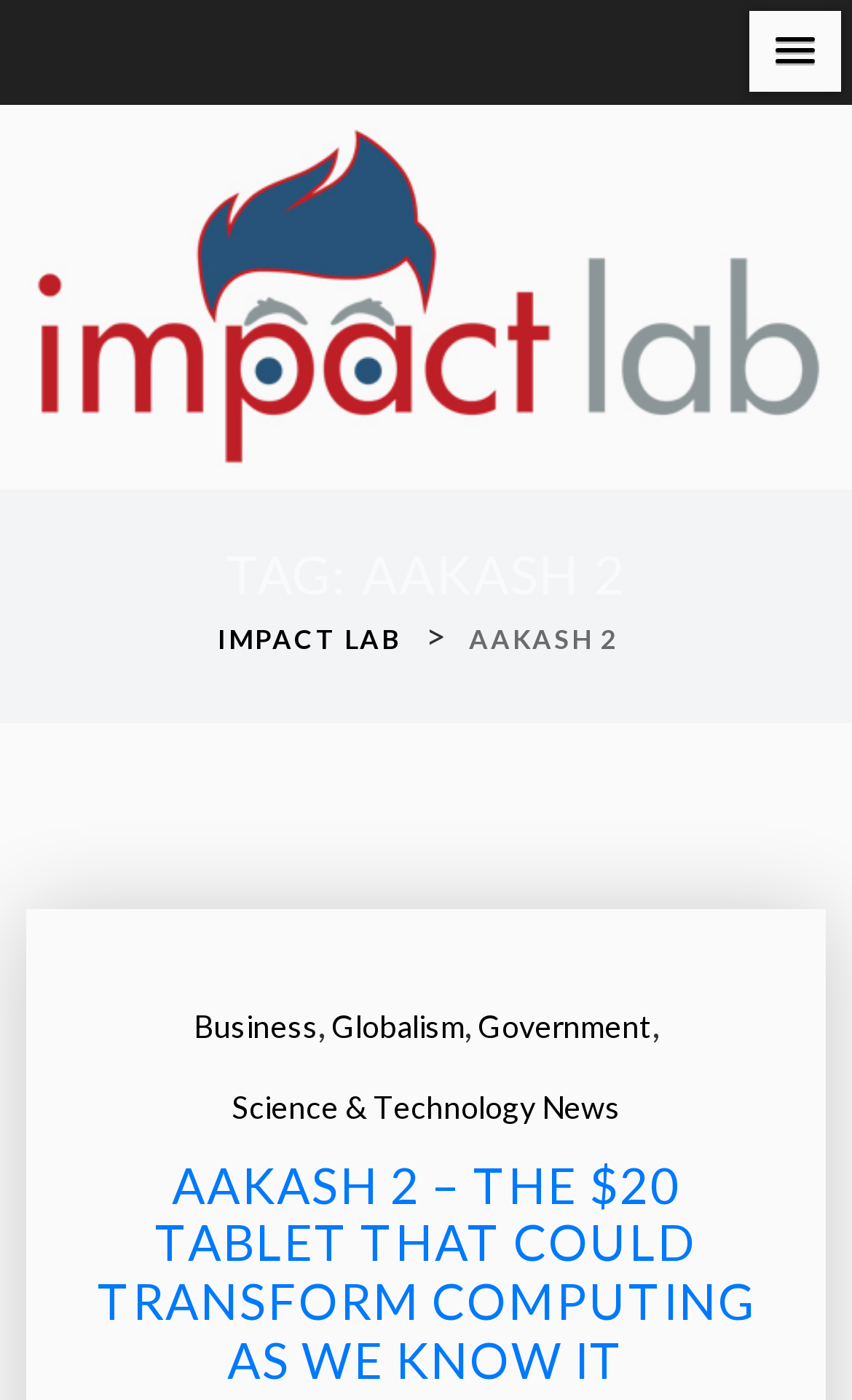Offer a detailed account of what is visible on the webpage.

The webpage is about Aakash 2, an impact lab, with a focus on technology and innovation. At the top right corner, there is a button with a popup menu. Below it, there is a link to "Impact Lab" accompanied by an image with the same name. 

On the left side, there is a heading "TAG: AAKASH 2" followed by a link to "IMPACT LAB" and a greater-than symbol. 

On the right side, there are several links to categories, including "Business", "Globalism", "Government", and "Science & Technology News", separated by commas. 

Below these links, there is a heading that reads "AAKASH 2 – THE $20 TABLET THAT COULD TRANSFORM COMPUTING AS WE KNOW IT", which is also a link. 

In the middle of the page, there are three paragraphs of text. The first one invites readers to "Discover the Hidden Patterns of Tomorrow with Futurist Thomas Frey". The second one encourages readers to "Unlock Your Potential, Ignite Your Success." The third paragraph starts with "By delving into the futuring techniques of Futurist Thomas Frey" and continues with "you’ll embark on an enlightening journey." 

At the bottom of the page, there is a link to "Learn More about this exciting program." On the right side of the page, near the top, there is a small image.